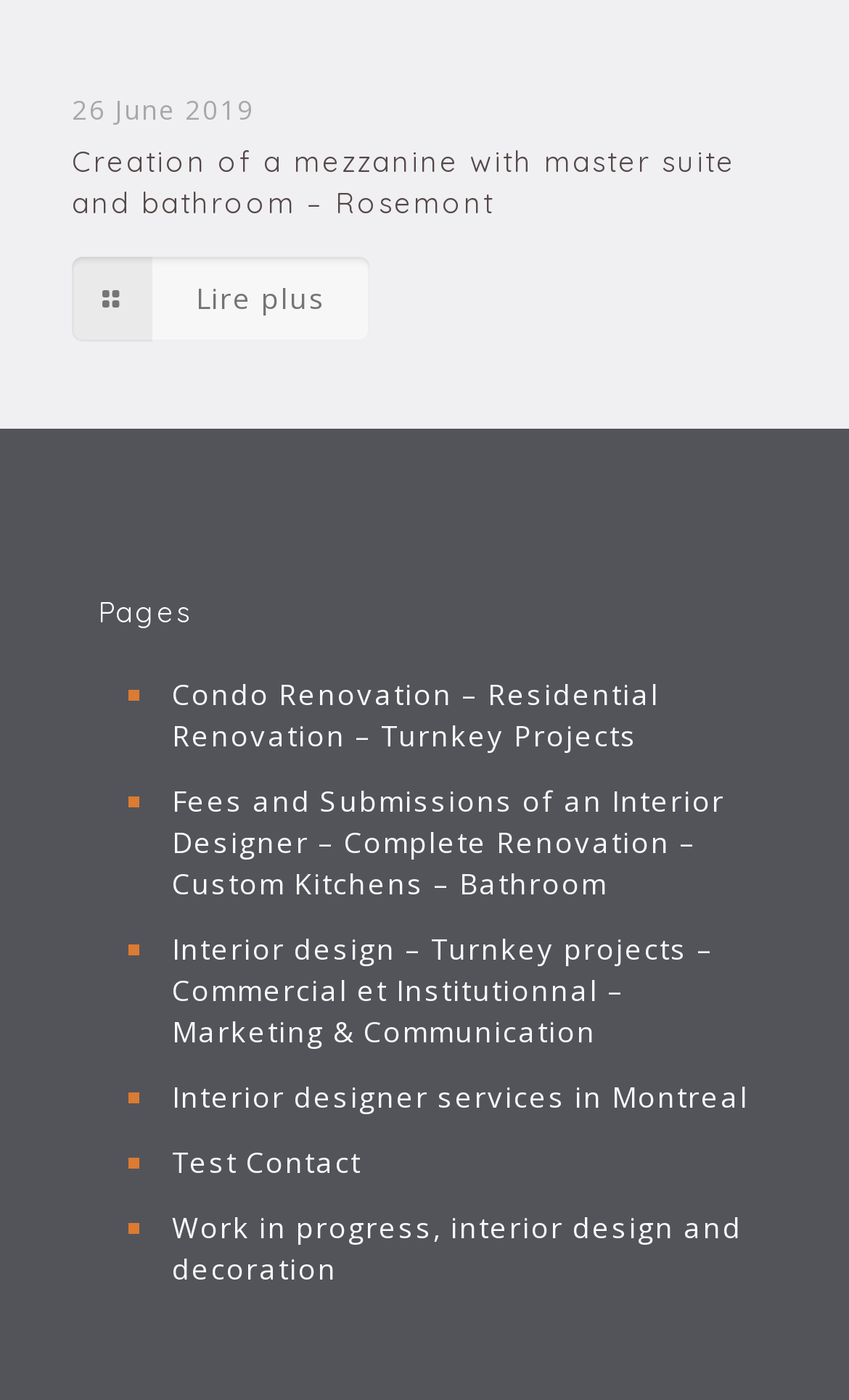Specify the bounding box coordinates of the area that needs to be clicked to achieve the following instruction: "Explore work in progress, interior design and decoration".

[0.192, 0.856, 0.885, 0.932]